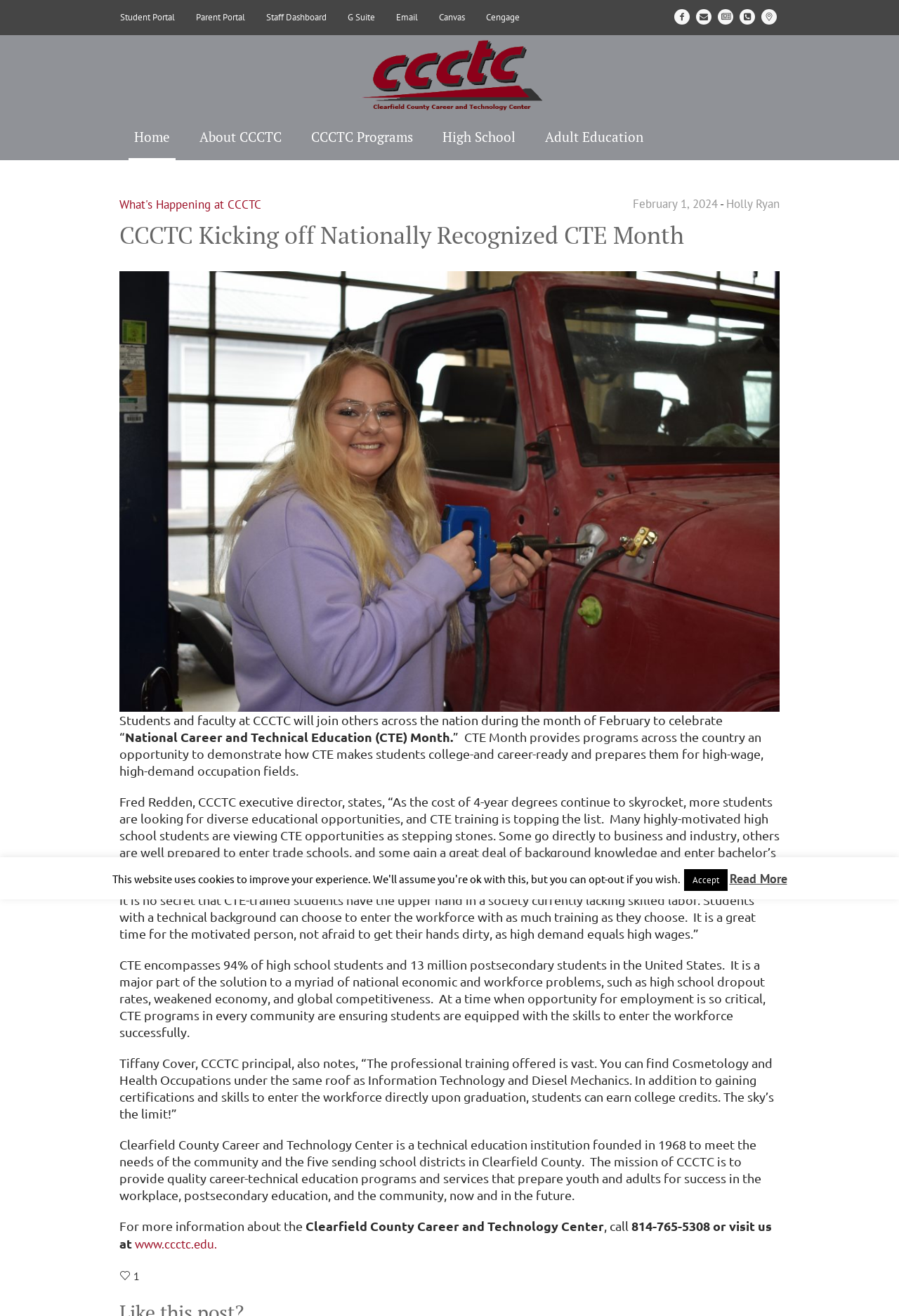Find the bounding box of the element with the following description: "Show Password". The coordinates must be four float numbers between 0 and 1, formatted as [left, top, right, bottom].

None